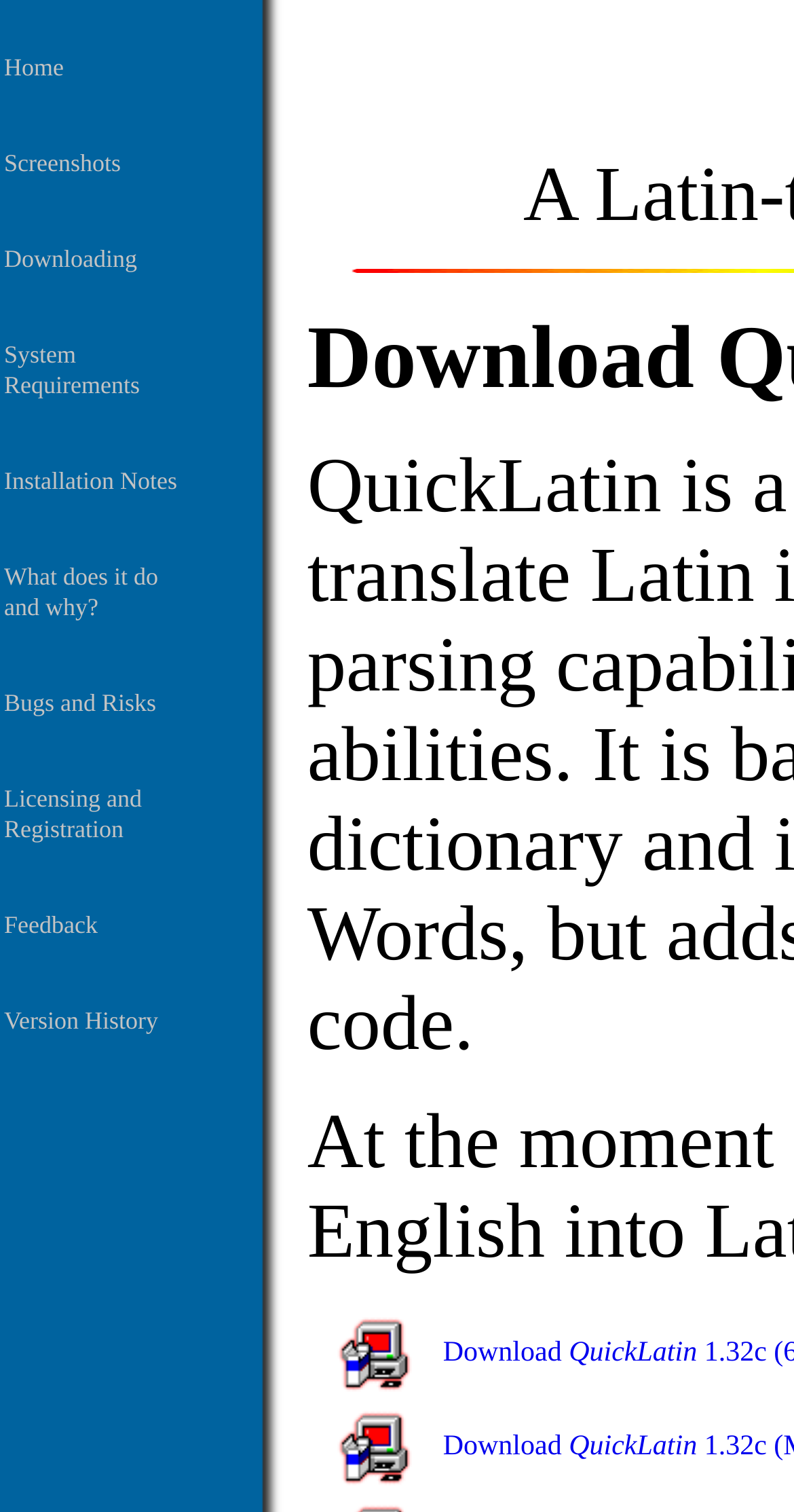Locate the UI element described by Installation Notes and provide its bounding box coordinates. Use the format (top-left x, top-left y, bottom-right x, bottom-right y) with all values as floating point numbers between 0 and 1.

[0.005, 0.308, 0.223, 0.327]